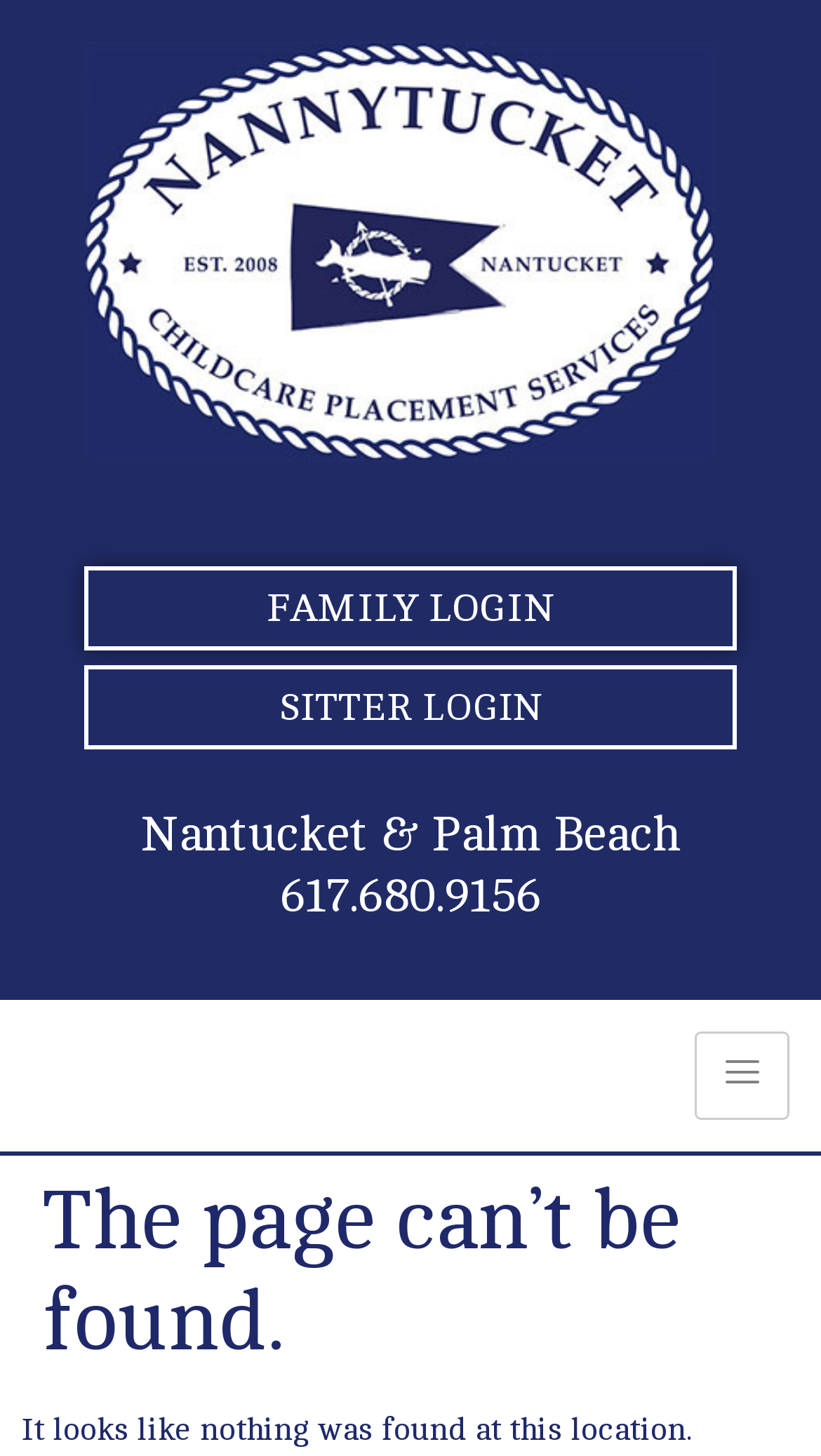Determine the bounding box for the UI element as described: "SITTER LOGIN". The coordinates should be represented as four float numbers between 0 and 1, formatted as [left, top, right, bottom].

[0.103, 0.457, 0.897, 0.514]